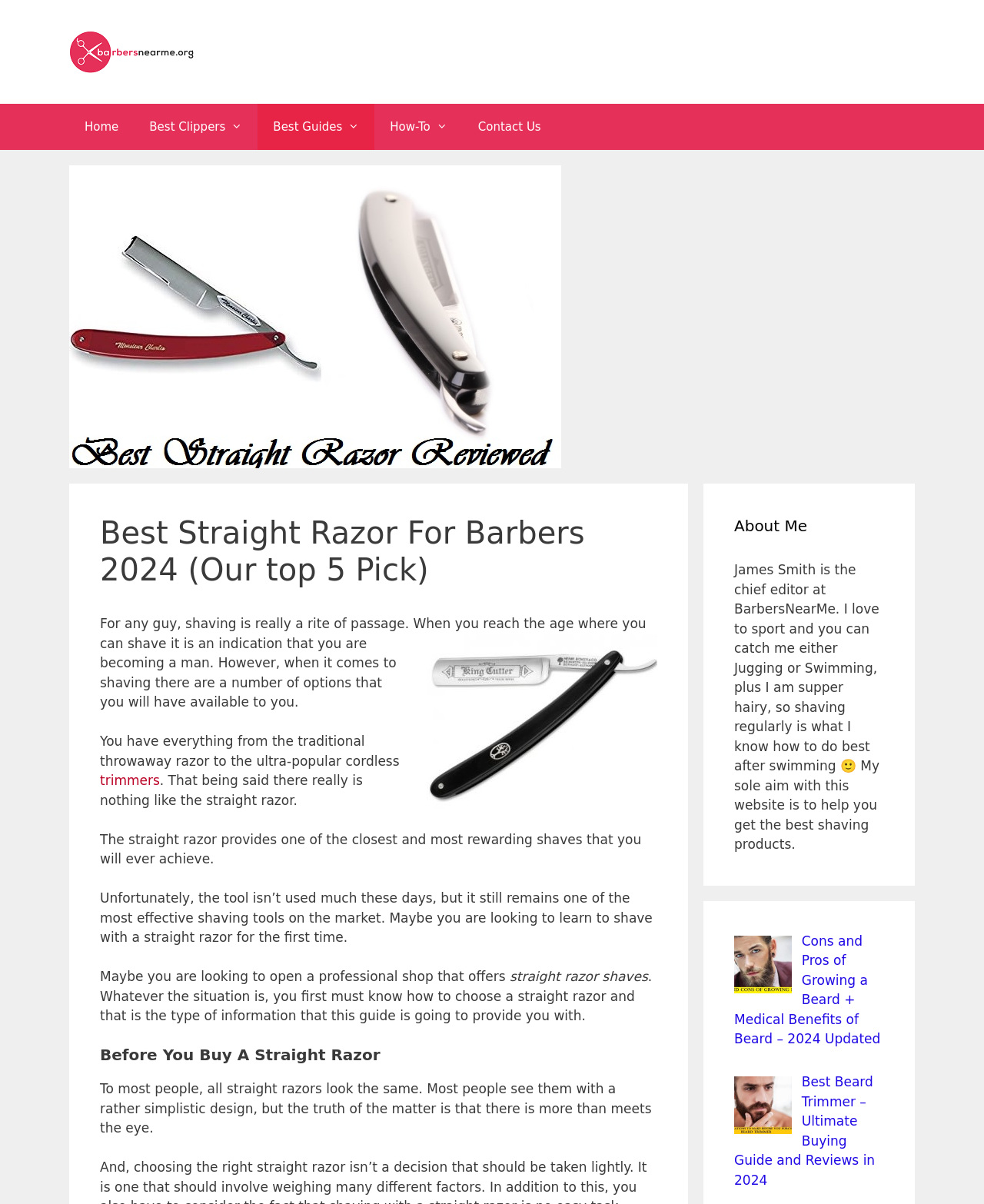Using the element description: "Home", determine the bounding box coordinates. The coordinates should be in the format [left, top, right, bottom], with values between 0 and 1.

[0.07, 0.086, 0.136, 0.125]